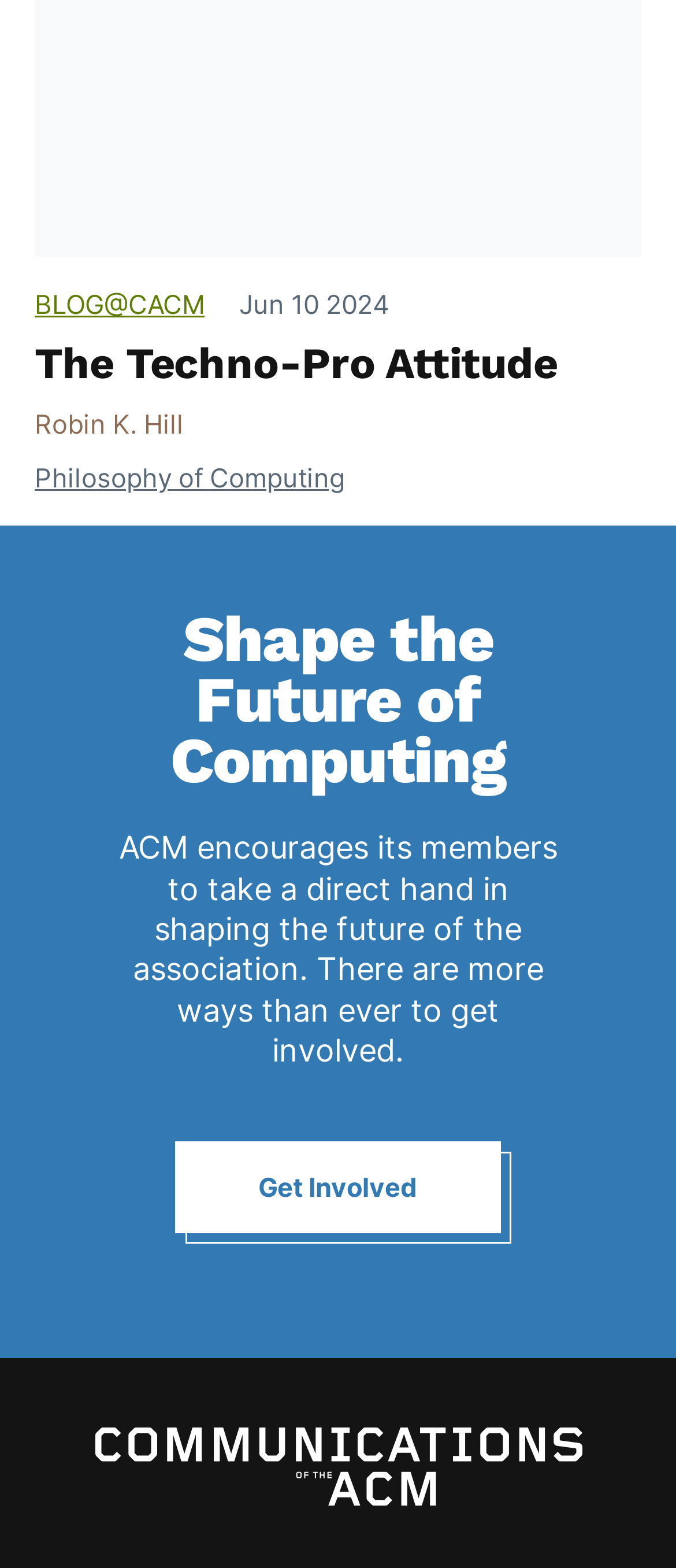Answer the following query with a single word or phrase:
What is the category of the blog post?

Philosophy of Computing